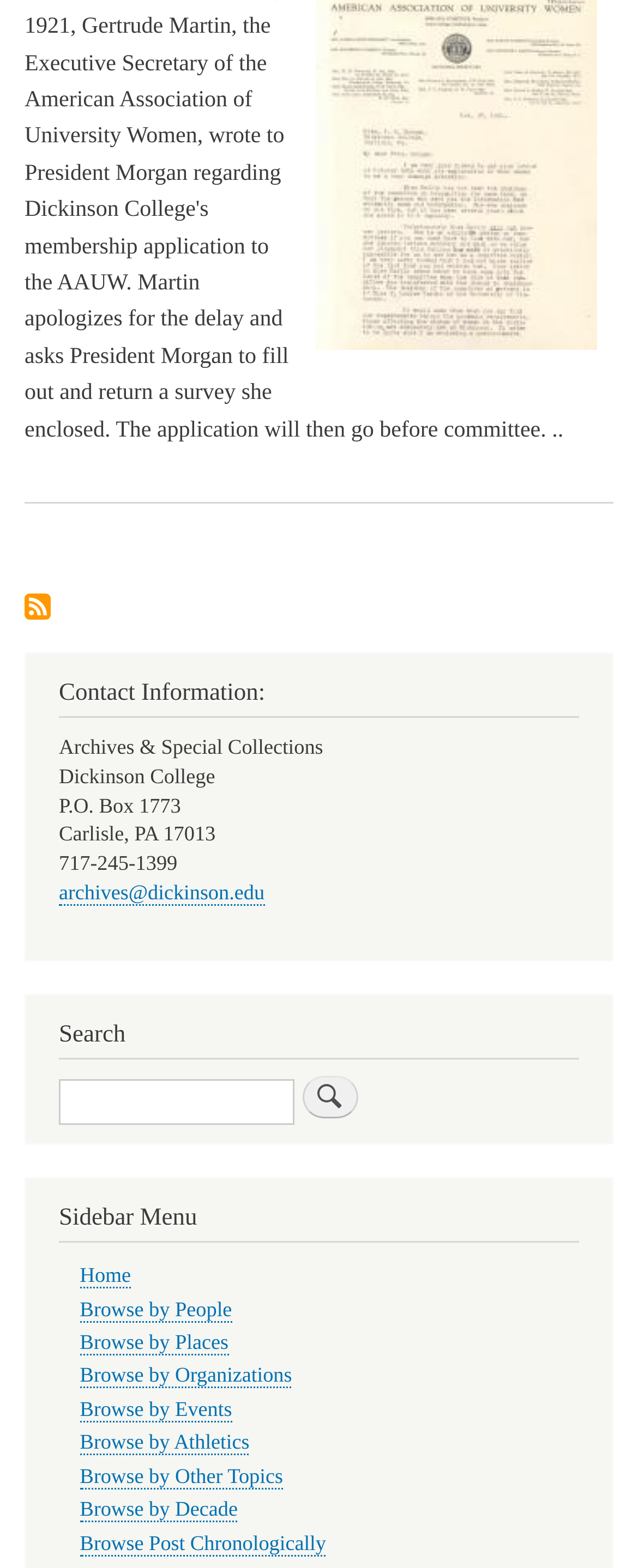Please identify the bounding box coordinates of the element I should click to complete this instruction: 'Subscribe to Nardin, F. Louise'. The coordinates should be given as four float numbers between 0 and 1, like this: [left, top, right, bottom].

[0.038, 0.378, 0.079, 0.398]